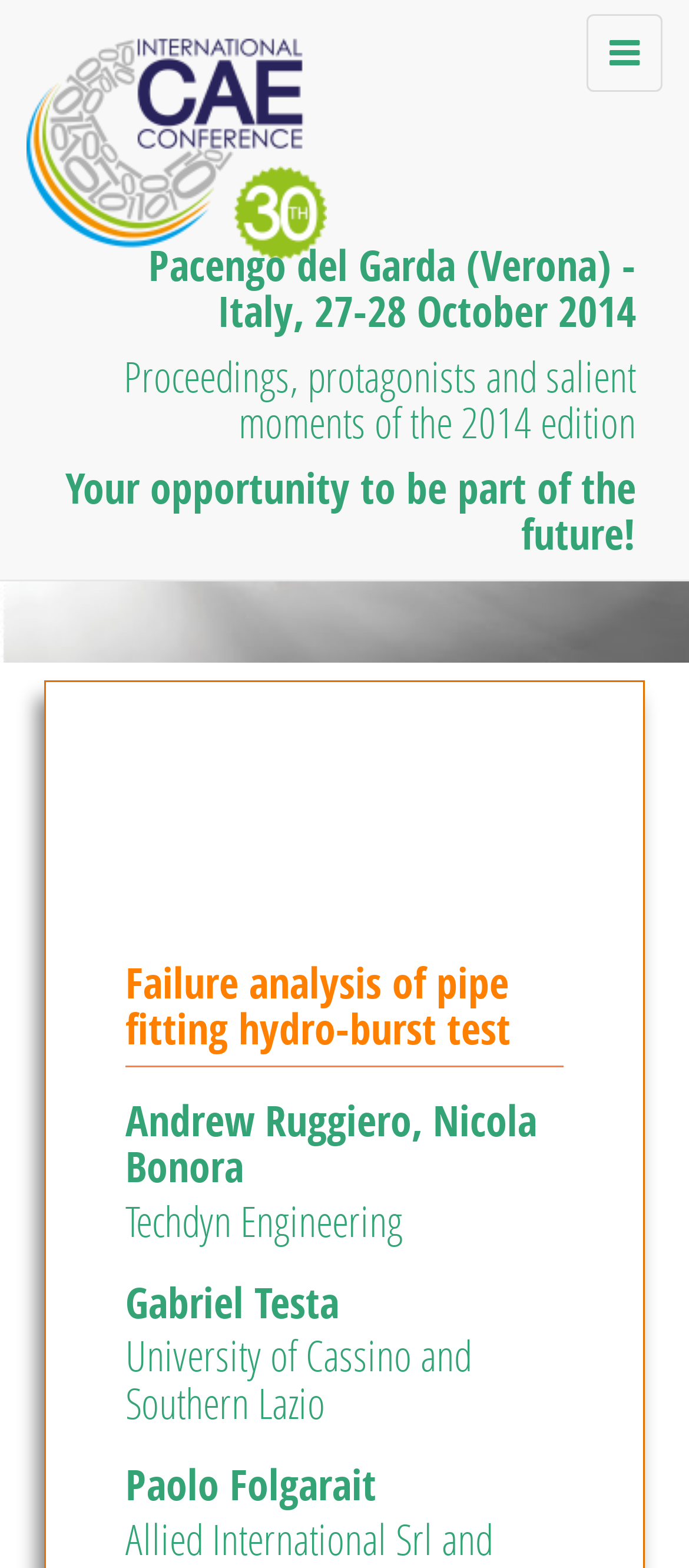Answer the question in one word or a short phrase:
What is the affiliation of Gabriel Testa?

University of Cassino and Southern Lazio